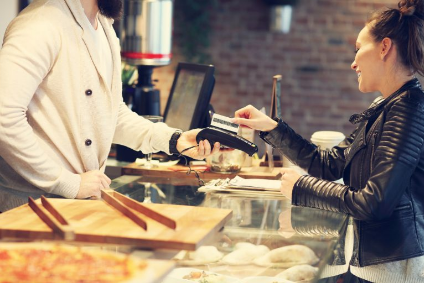Describe every aspect of the image in depth.

The image depicts a scene in a restaurant where a woman is engaged in a transaction with a male staff member. She is in the act of paying, using a credit card, while the staff member assists her, presumably providing a card reader. The setting is casual yet professional, characterized by warm lighting and rustic elements in the background, such as exposed brick walls and wooden surfaces. This interaction highlights the everyday activities of business and commerce, emphasizing the importance of financial transactions in a thriving business environment. The image is relevant in the context of discussions about divorce for business owners, where complexities may arise in managing personal and business finances during separation.